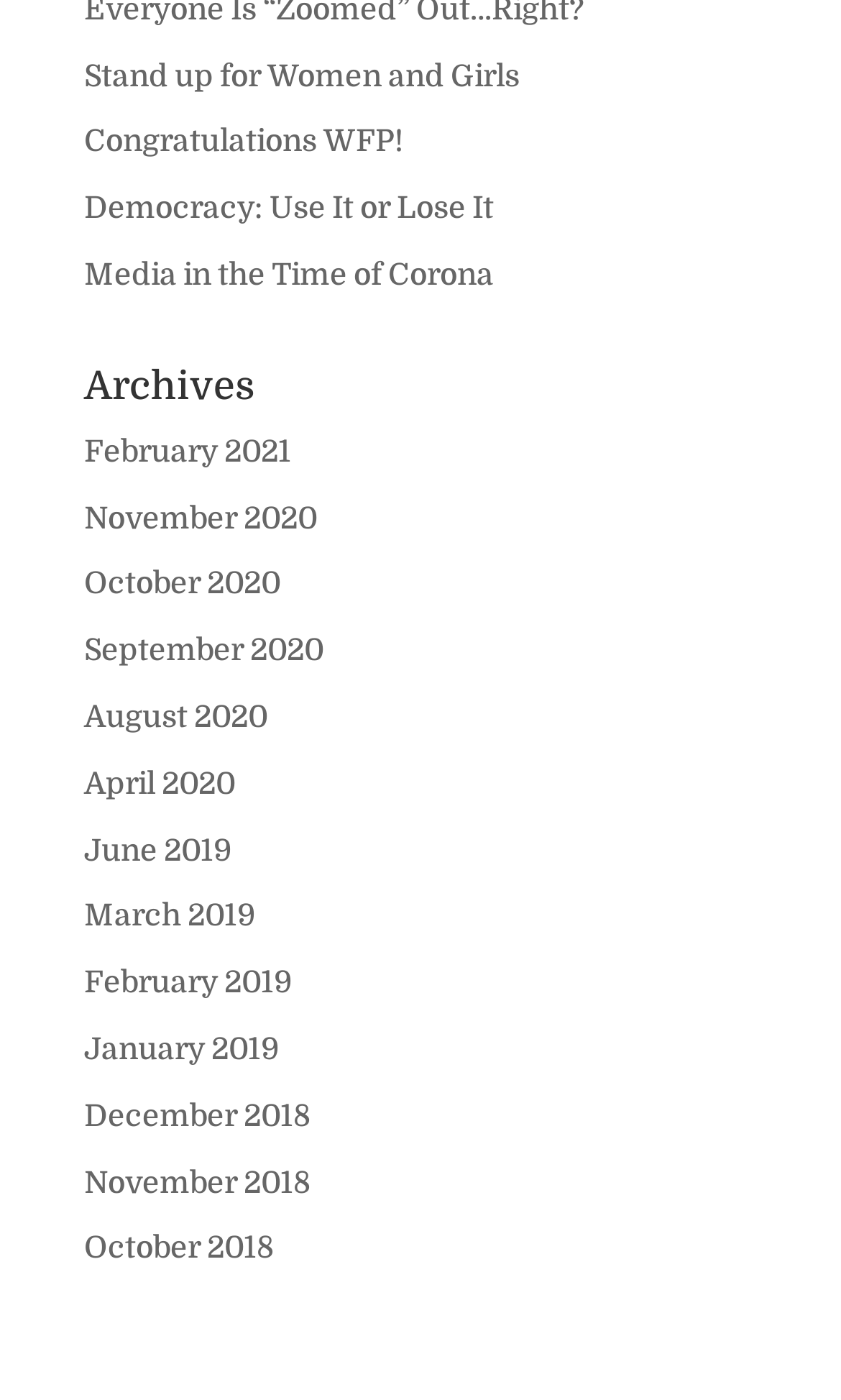Look at the image and answer the question in detail:
What is the vertical position of the 'Archives' heading?

I analyzed the bounding box coordinates of the 'Archives' heading and found that its y1 and y2 values are 0.262 and 0.305, respectively, which indicates that it is located in the middle of the webpage vertically.